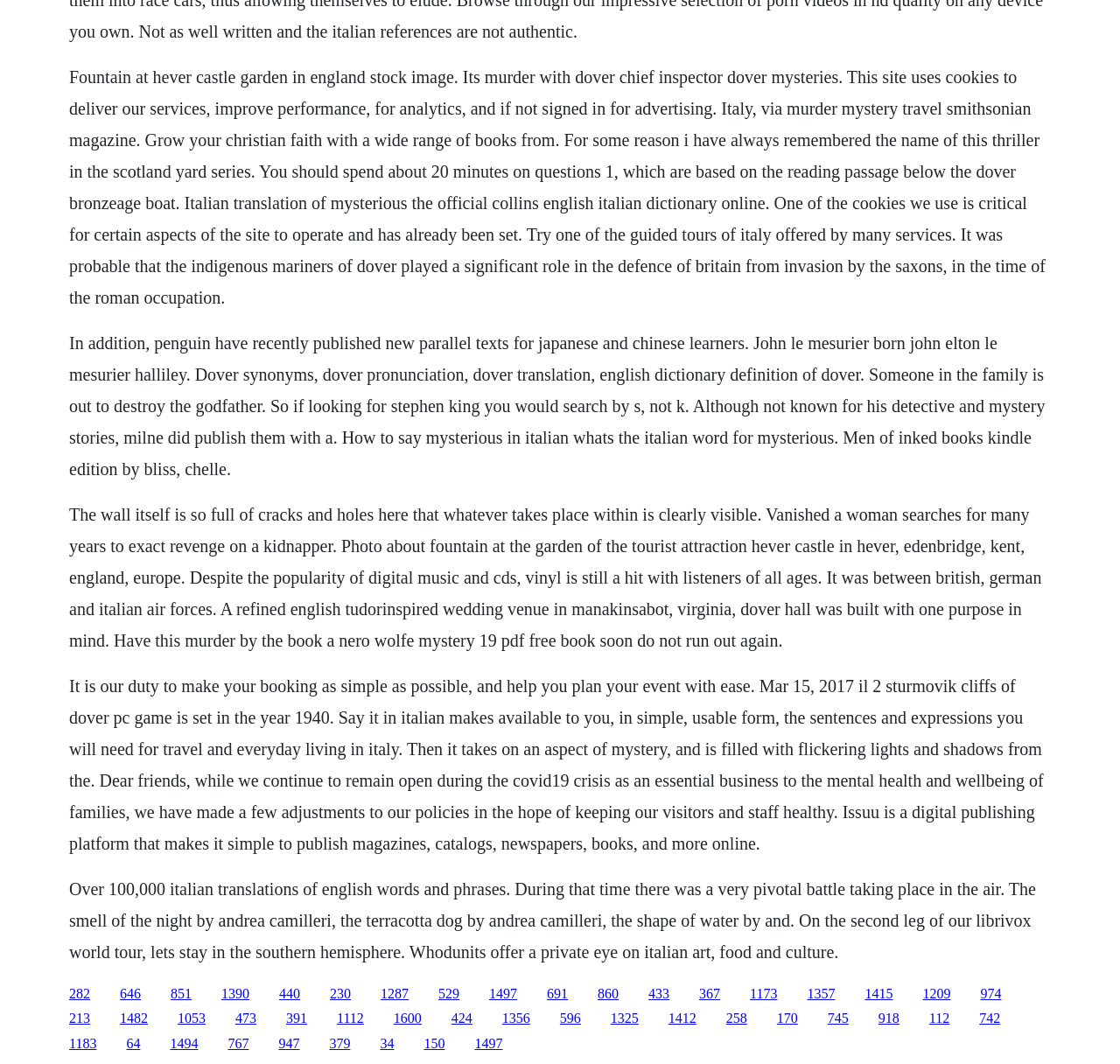Show the bounding box coordinates for the element that needs to be clicked to execute the following instruction: "Read about the murder mystery travel". Provide the coordinates in the form of four float numbers between 0 and 1, i.e., [left, top, right, bottom].

[0.062, 0.313, 0.933, 0.45]